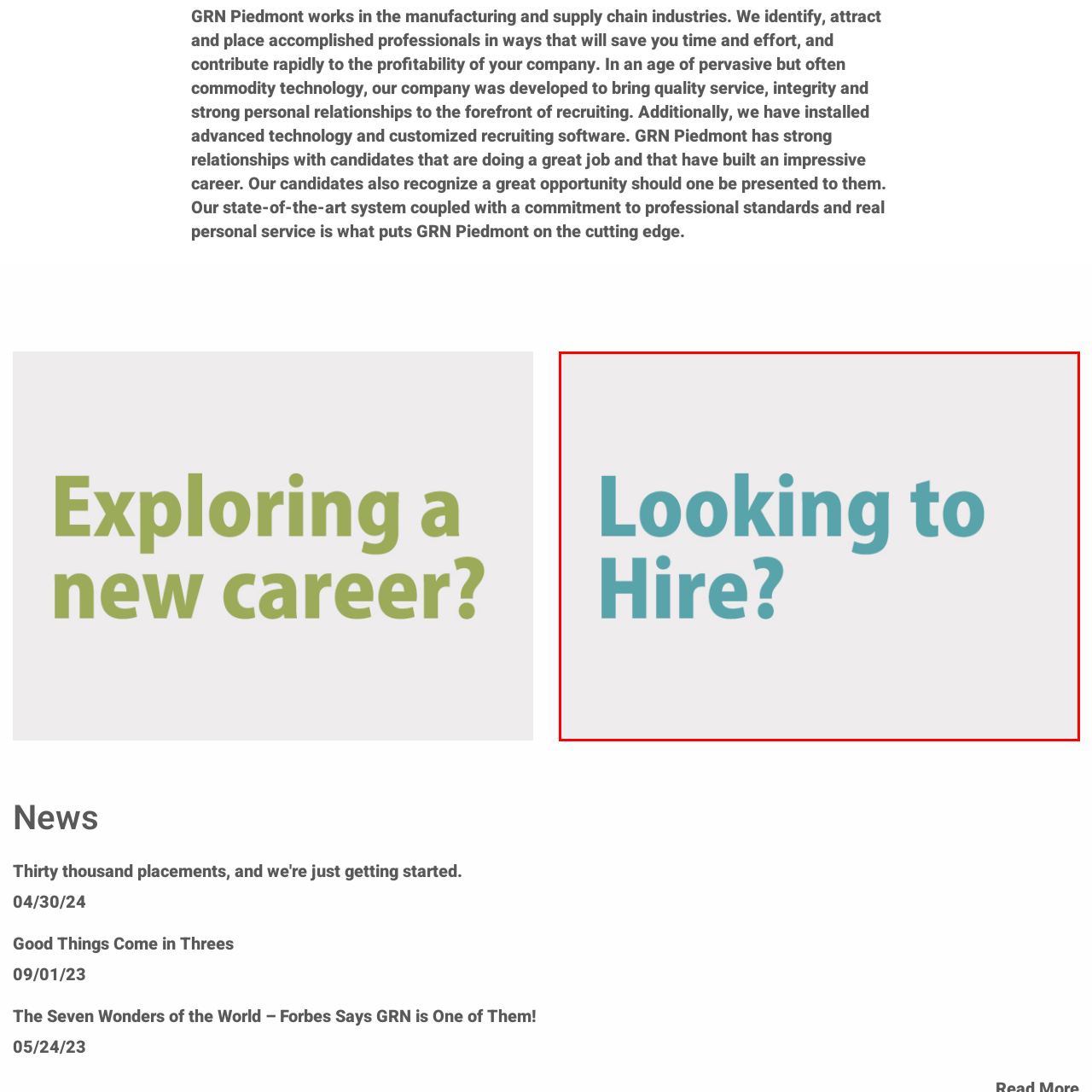Give an in-depth description of the image within the red border.

The image prominently displays the phrase "Looking to Hire?" in a bold and modern typography. The text, rendered in an appealing turquoise color, is set against a clean and neutral background, enhancing its visibility and inviting attention. This compelling message serves as a call to action for businesses or individuals seeking talented professionals, aligning with GRN Piedmont's focus on connecting accomplished candidates with hiring opportunities in the manufacturing and supply chain industries. The layout conveys a sense of professionalism and approachability, encouraging potential clients to engage further with the recruitment services offered.